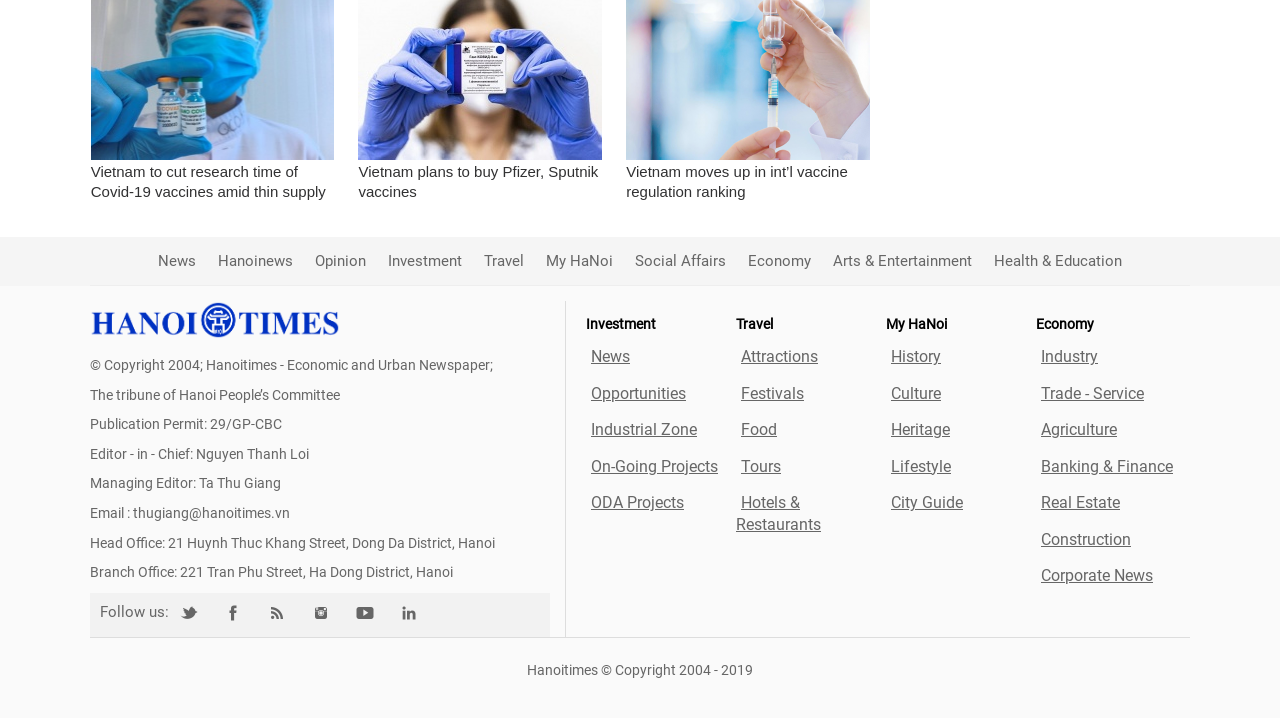What is the publication permit number?
Please answer the question as detailed as possible.

I found the answer by looking at the 'StaticText' elements at the bottom of the page, where I saw the publication permit number mentioned.